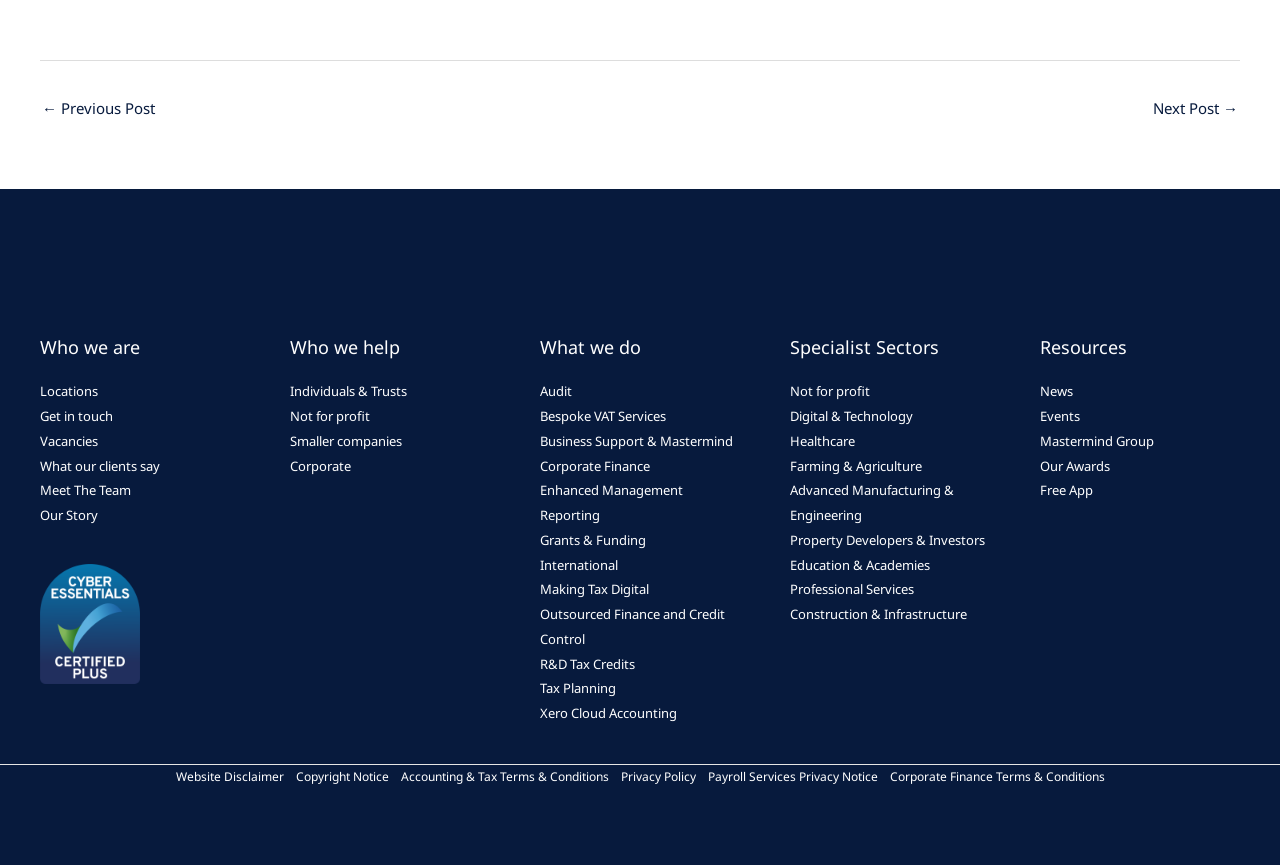Using the element description: "Support Team", determine the bounding box coordinates. The coordinates should be in the format [left, top, right, bottom], with values between 0 and 1.

None